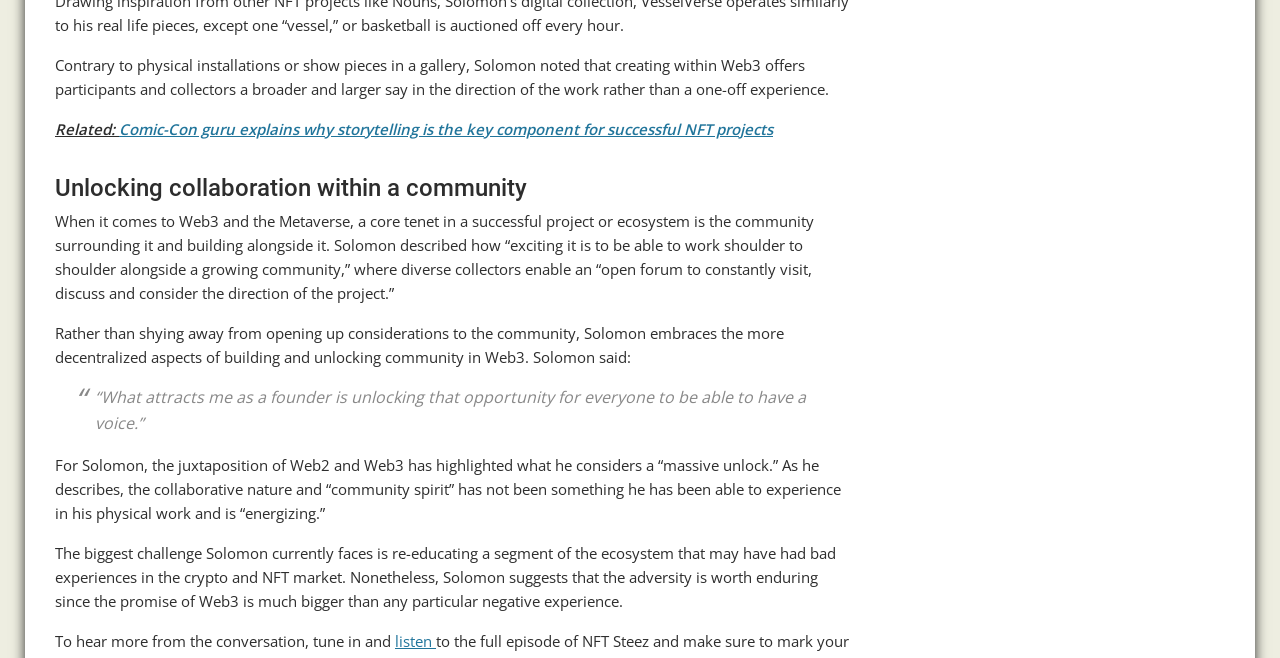What is the key component for successful NFT projects?
Refer to the image and provide a thorough answer to the question.

This answer can be obtained by reading the text associated with the link element 'Comic-Con guru explains why storytelling is the key component for successful NFT projects'. The text explicitly states that storytelling is the key component for successful NFT projects.